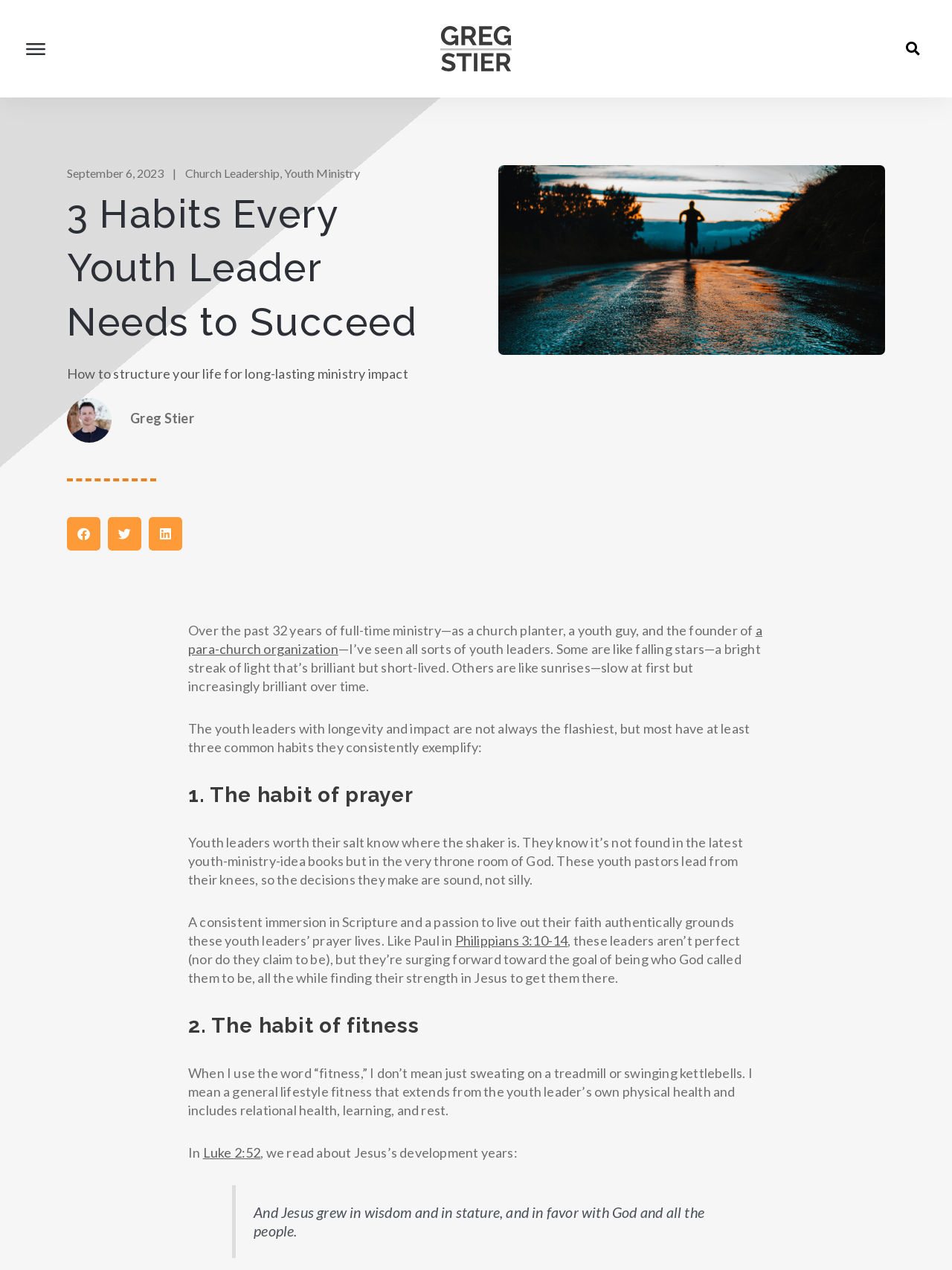Find the bounding box coordinates for the area that should be clicked to accomplish the instruction: "Search for something".

[0.668, 0.028, 0.973, 0.048]